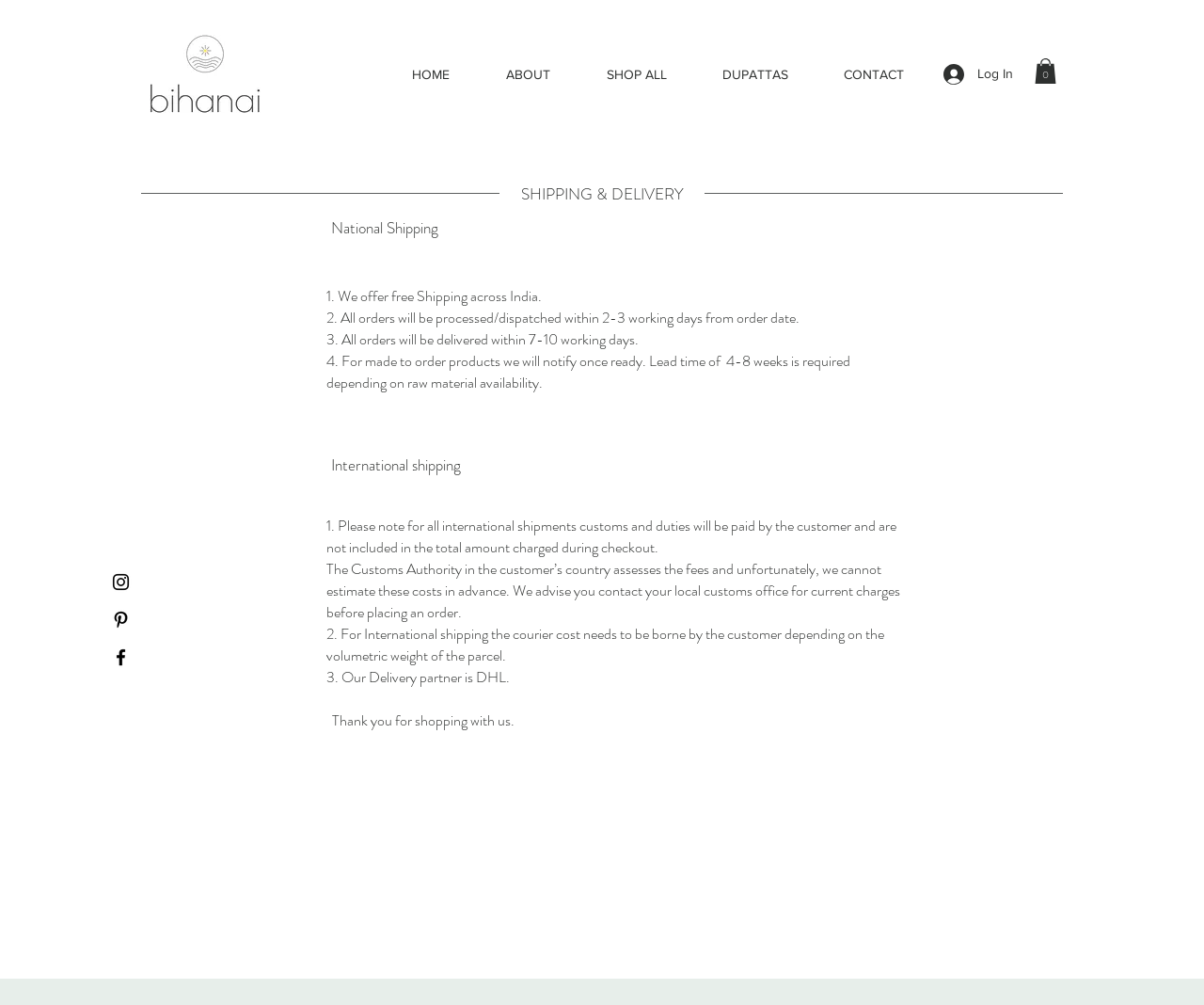Determine the bounding box for the described HTML element: "Novels". Ensure the coordinates are four float numbers between 0 and 1 in the format [left, top, right, bottom].

None